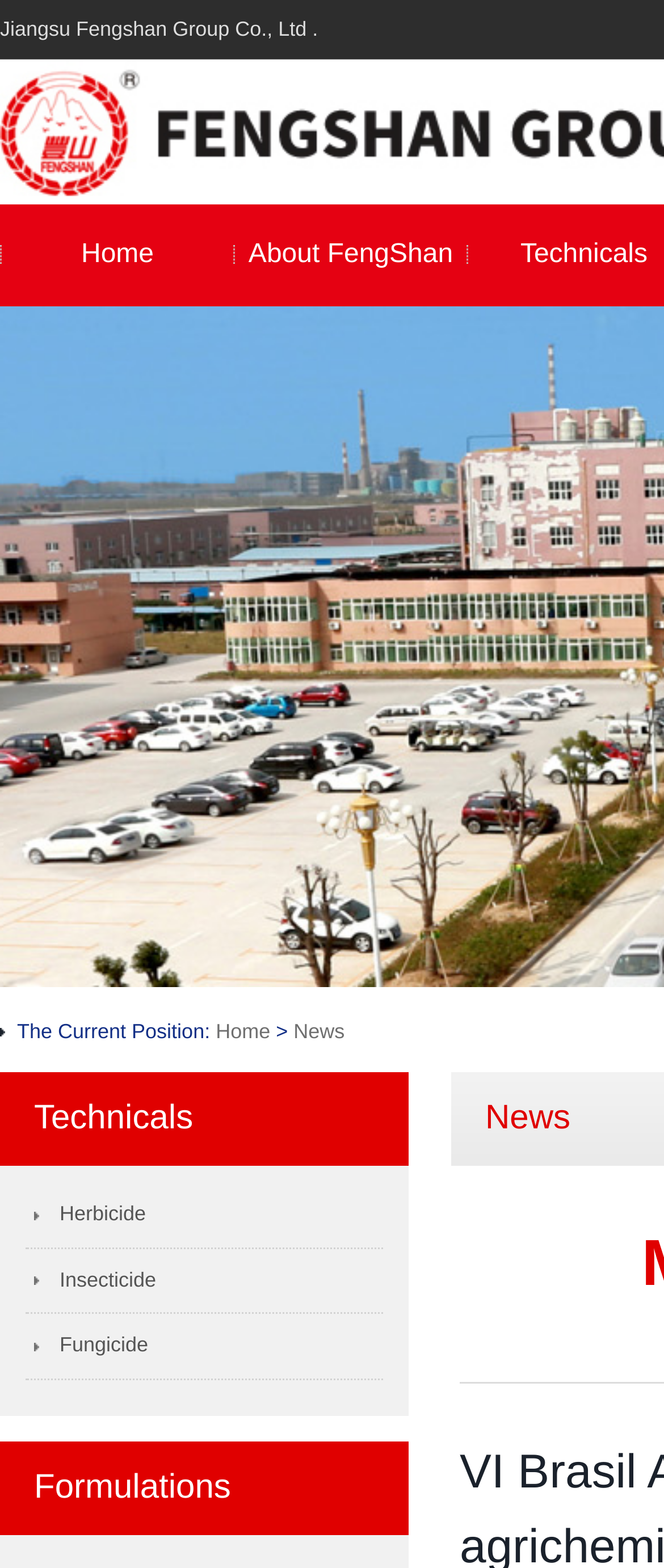Bounding box coordinates are specified in the format (top-left x, top-left y, bottom-right x, bottom-right y). All values are floating point numbers bounded between 0 and 1. Please provide the bounding box coordinate of the region this sentence describes: Fungicide

[0.038, 0.838, 0.577, 0.88]